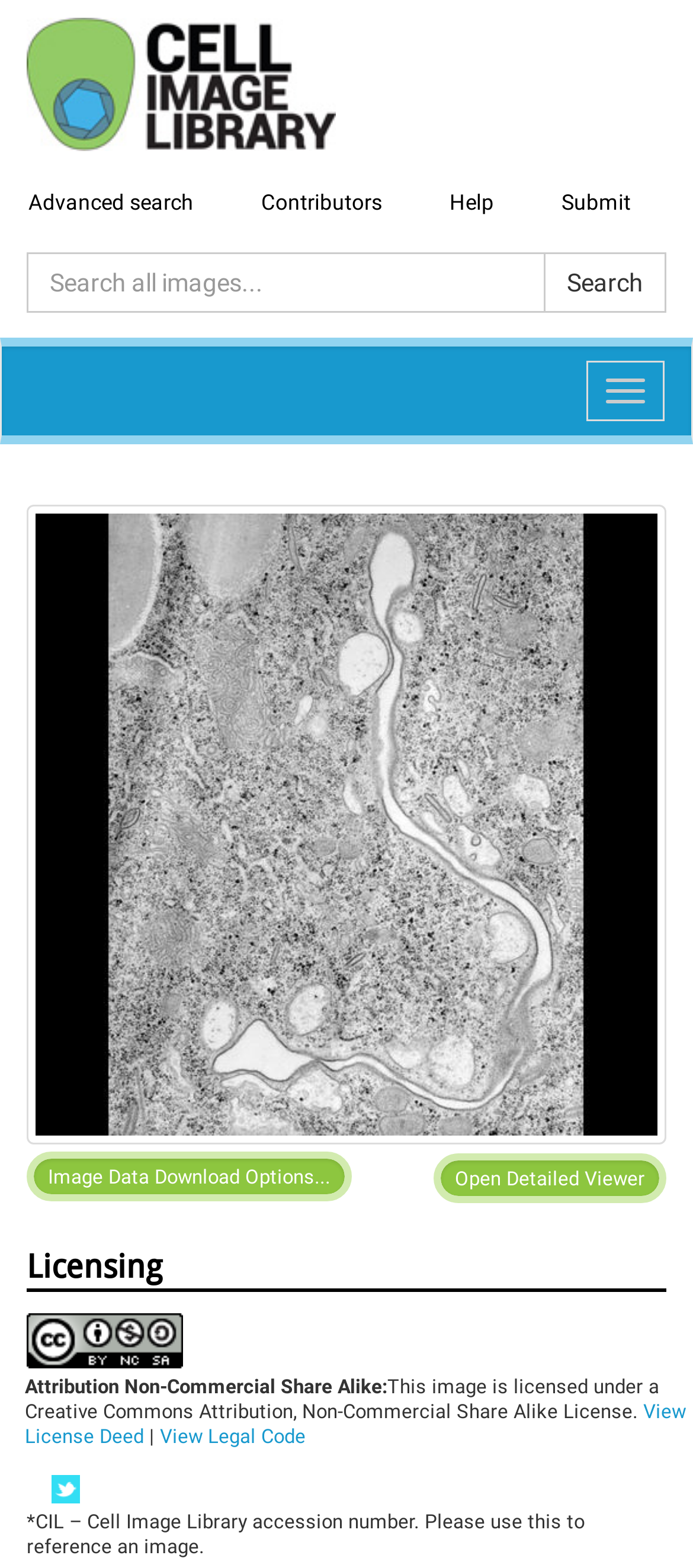Please use the details from the image to answer the following question comprehensively:
What is the function of the 'Submit' button?

The 'Submit' button is located at the top right corner of the webpage, and it is likely used to submit some kind of input or request, although the exact function is not specified on the current webpage.